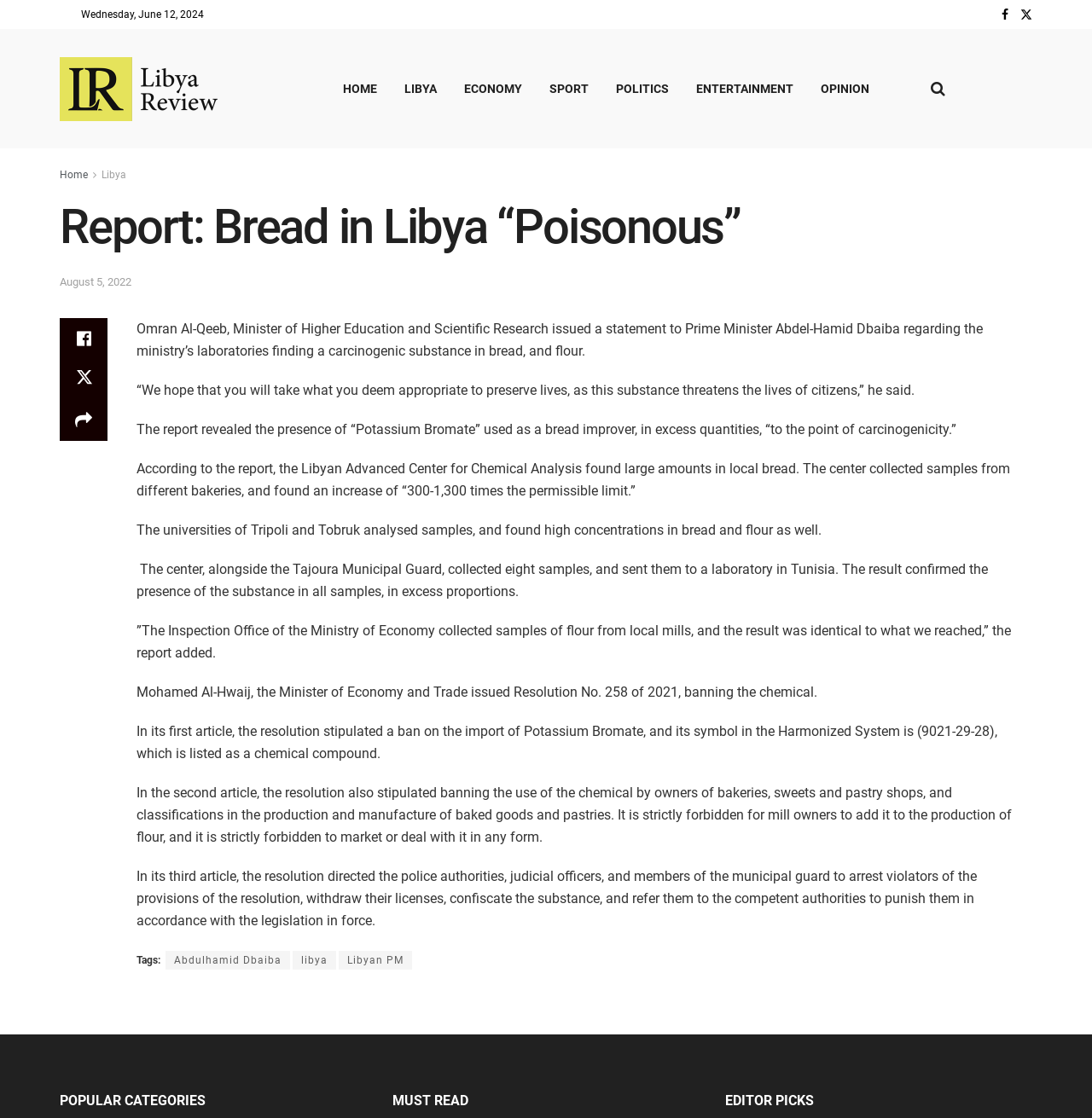Describe all visible elements and their arrangement on the webpage.

This webpage appears to be a news article from LibyaReview, with the title "Report: Bread in Libya “Poisonous”". At the top of the page, there is a date "Wednesday, June 12, 2024" and an image. Below the date, there is a navigation menu with links to "HOME", "LIBYA", "ECONOMY", "SPORT", "POLITICS", "ENTERTAINMENT", and "OPINION". 

To the right of the navigation menu, there is a link to "LibyaReview" with an accompanying image. Further down, there is a heading with the title of the article, followed by a series of paragraphs discussing the report on the carcinogenic substance found in bread and flour in Libya. The article cites statements from Omran Al-Qeeb, Minister of Higher Education and Scientific Research, and provides details on the findings of the Libyan Advanced Center for Chemical Analysis and other institutions.

On the left side of the article, there are several links, including "August 5, 2022", and three icons with no text. Below the article, there are tags and links to related topics, including "Abdulhamid Dbaiba", "libya", and "Libyan PM". At the bottom of the page, there are three headings: "POPULAR CATEGORIES", "MUST READ", and "EDITOR PICKS", but no corresponding content is visible.